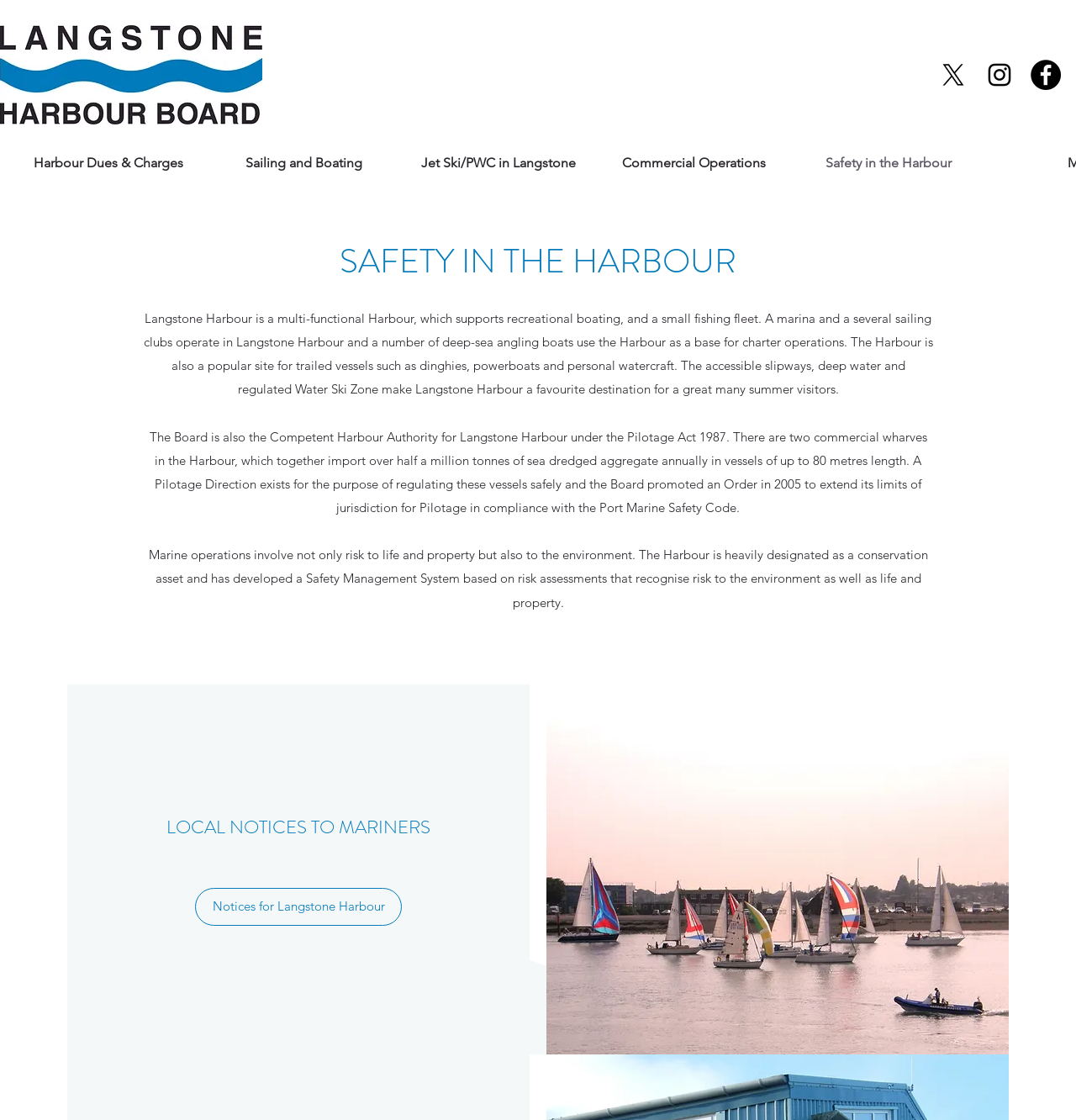What is the Competent Harbour Authority for Langstone Harbour?
Answer the question with just one word or phrase using the image.

The Board